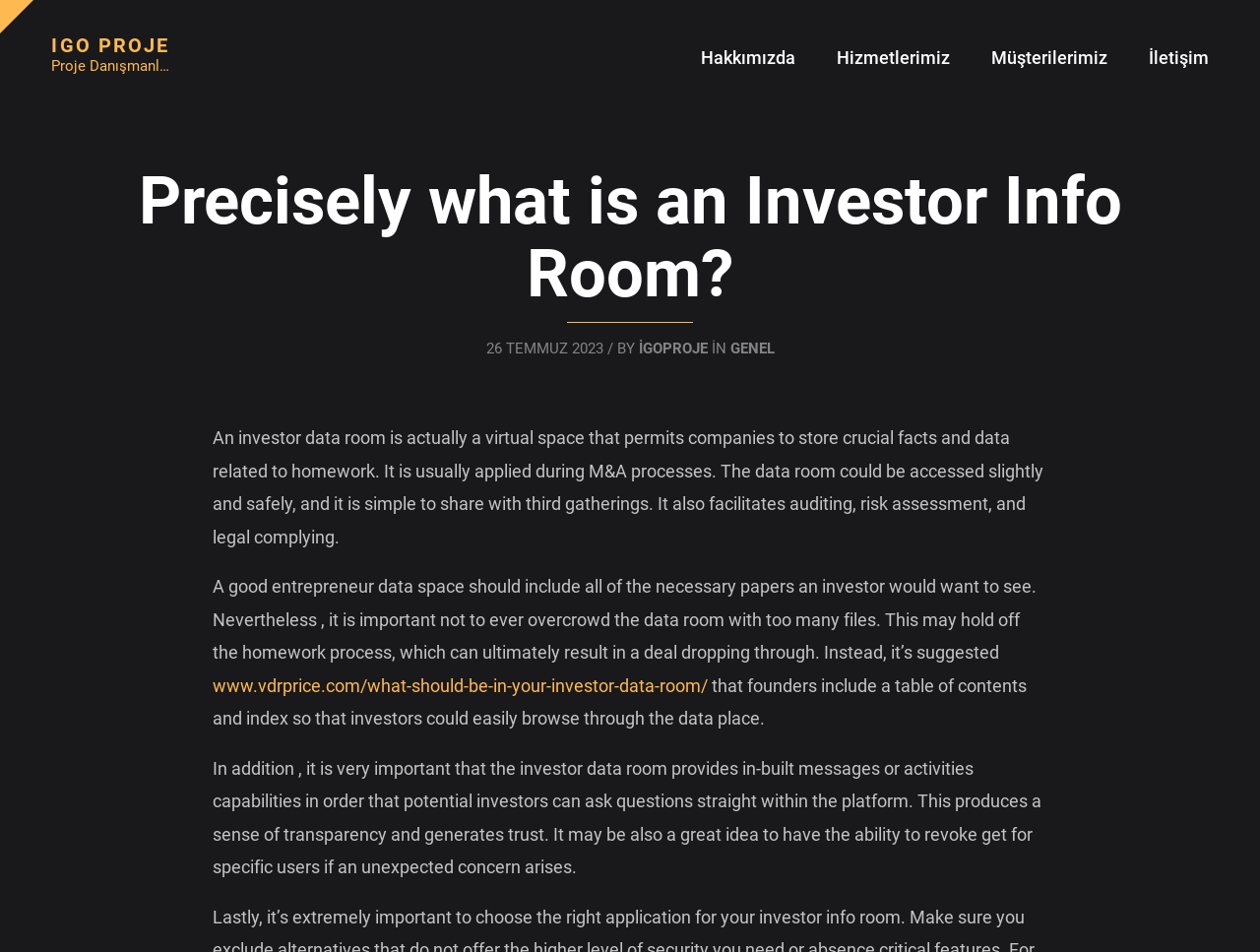Determine the bounding box of the UI element mentioned here: "Railway Modellers Meet". The coordinates must be in the format [left, top, right, bottom] with values ranging from 0 to 1.

None